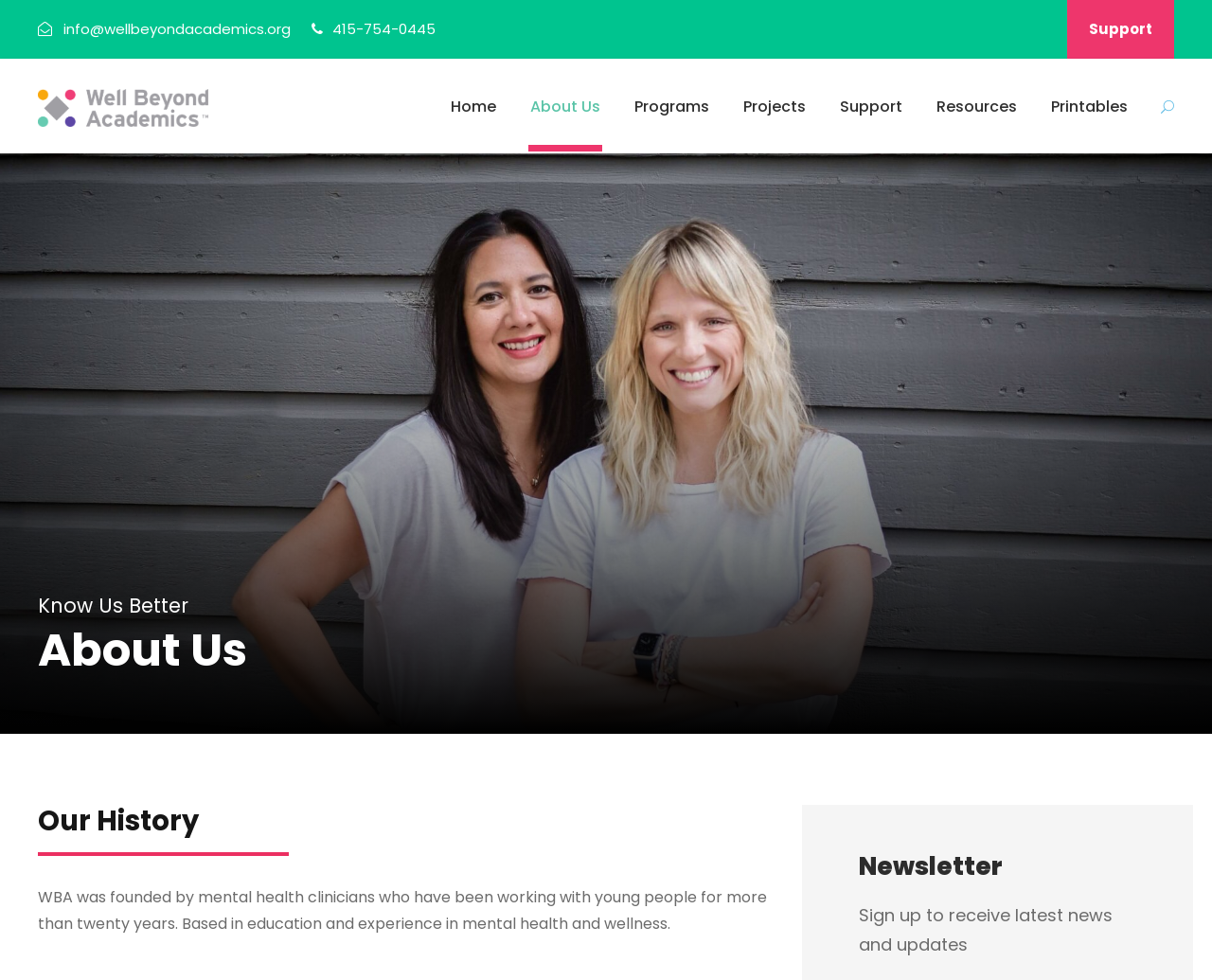Identify the bounding box coordinates necessary to click and complete the given instruction: "Explore Programs".

[0.523, 0.095, 0.585, 0.154]